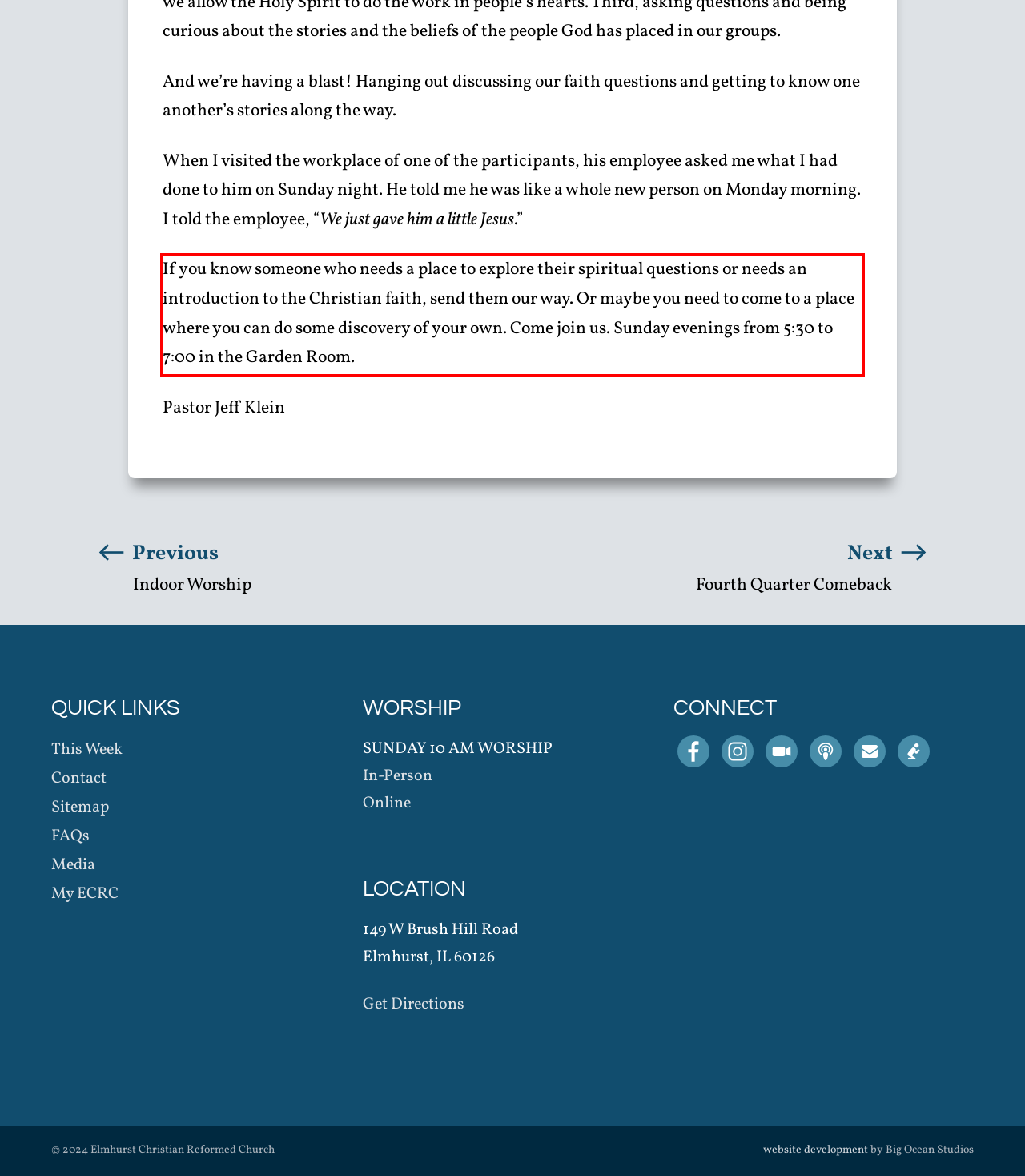Please extract the text content within the red bounding box on the webpage screenshot using OCR.

If you know someone who needs a place to explore their spiritual questions or needs an introduction to the Christian faith, send them our way. Or maybe you need to come to a place where you can do some discovery of your own. Come join us. Sunday evenings from 5:30 to 7:00 in the Garden Room.